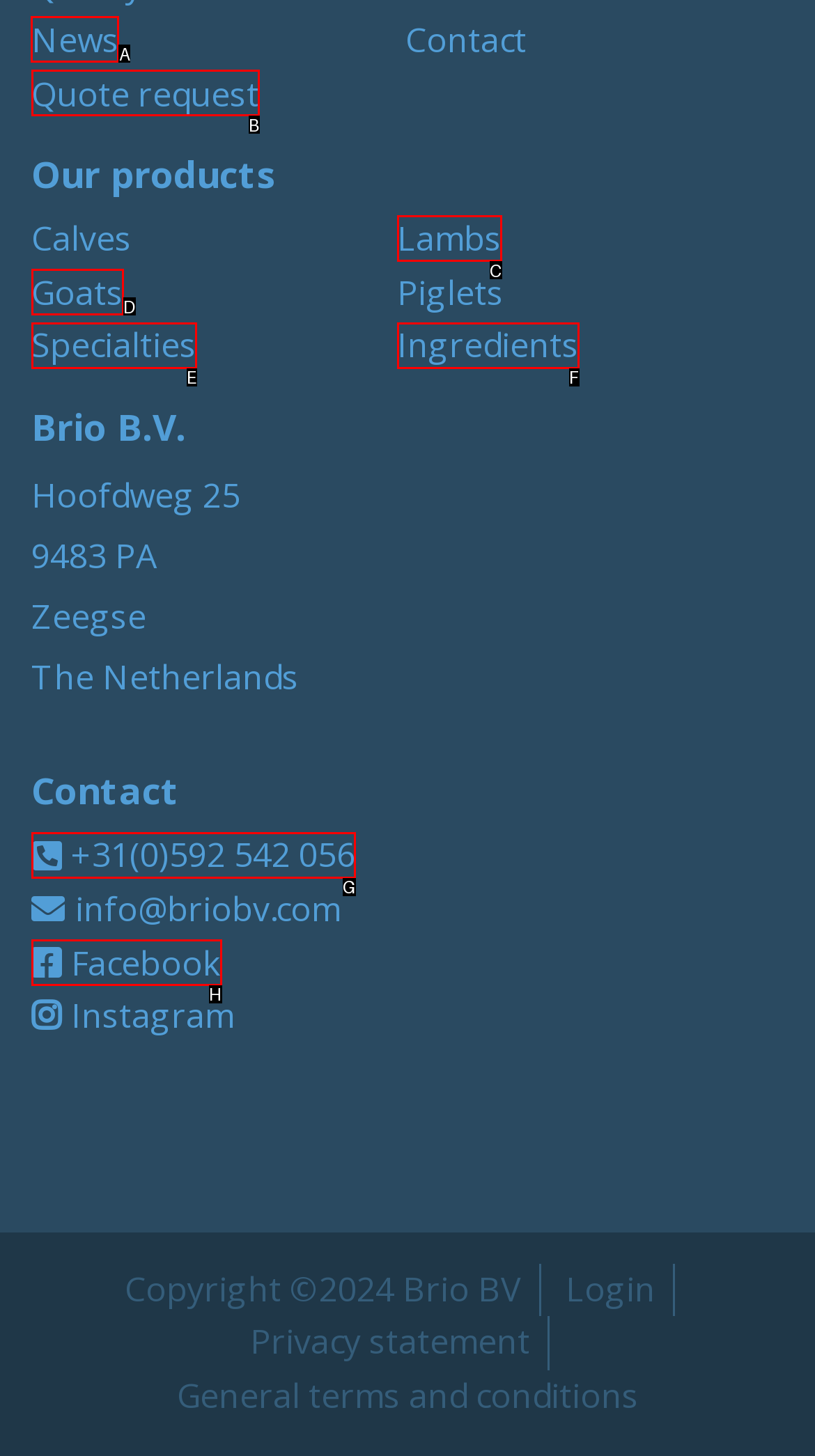Point out the specific HTML element to click to complete this task: Click on News Reply with the letter of the chosen option.

A